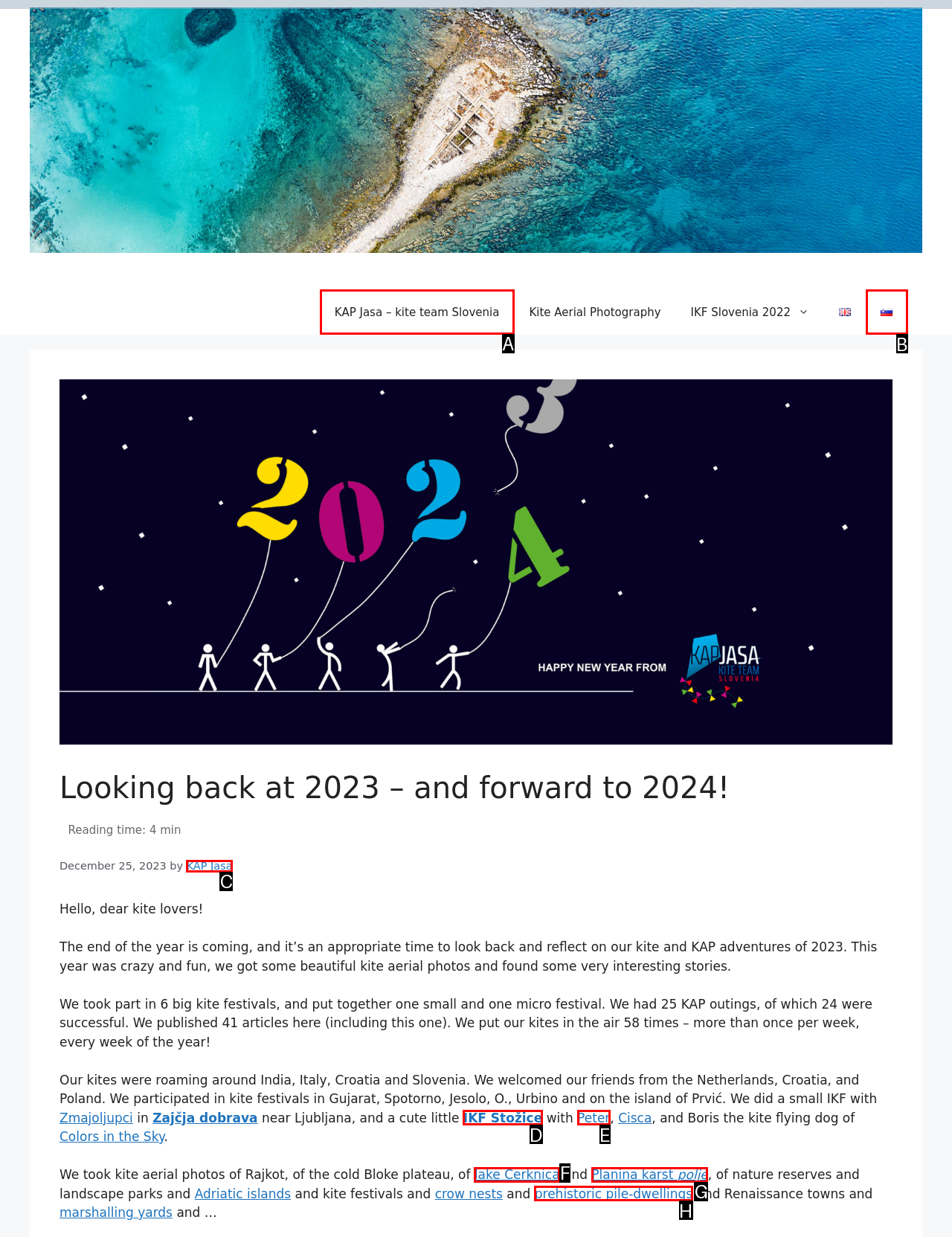Look at the highlighted elements in the screenshot and tell me which letter corresponds to the task: Read the New Members Wanted post.

None